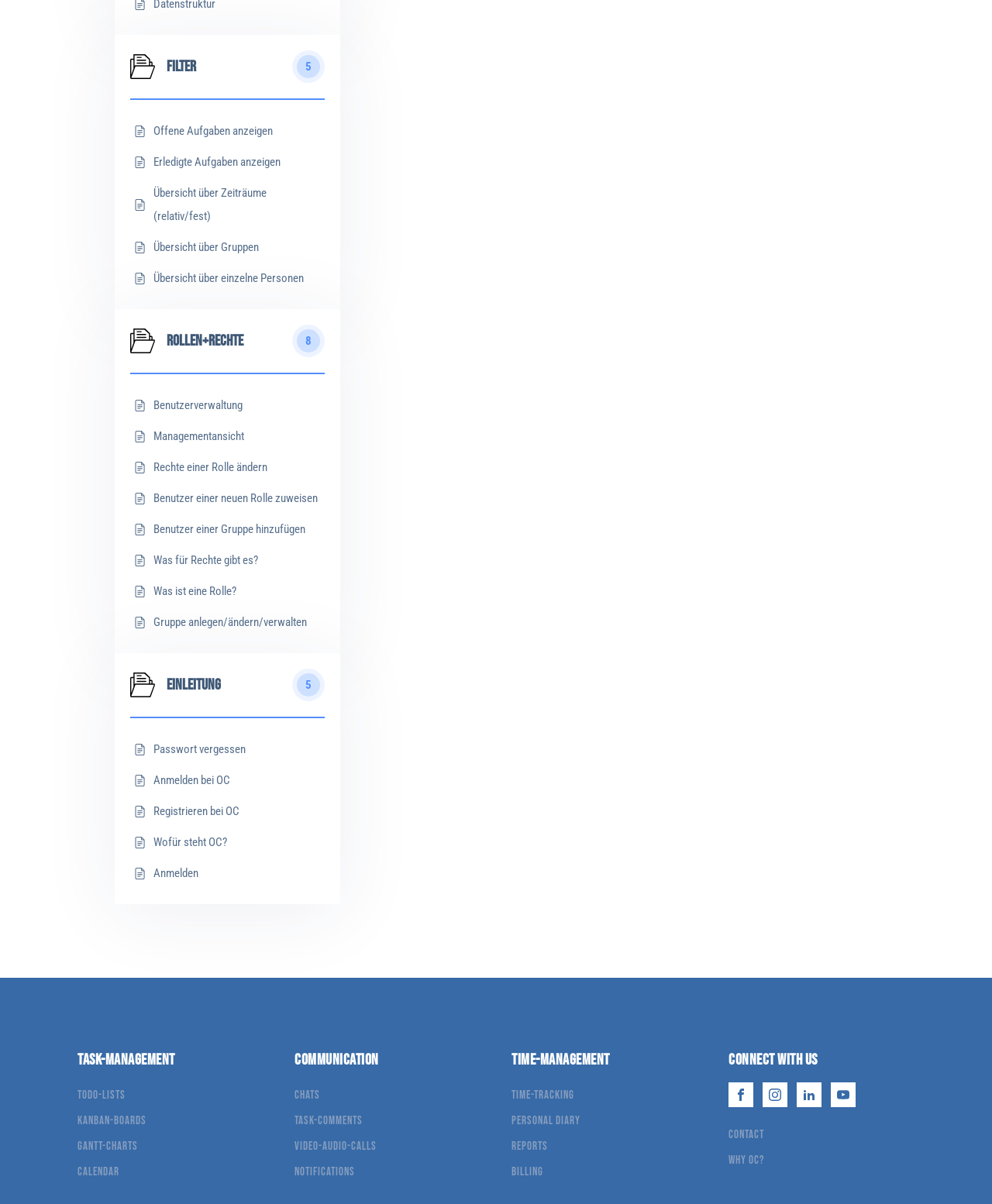How many social media platforms are linked on the webpage?
Refer to the image and offer an in-depth and detailed answer to the question.

I counted the number of links under the 'CONNECT WITH US' heading, which are 'Visit our Facebook', 'Visit our Instagram', 'Visit our LinkedIn', and 'Visit our YouTube channel', and there are 4 links in total.